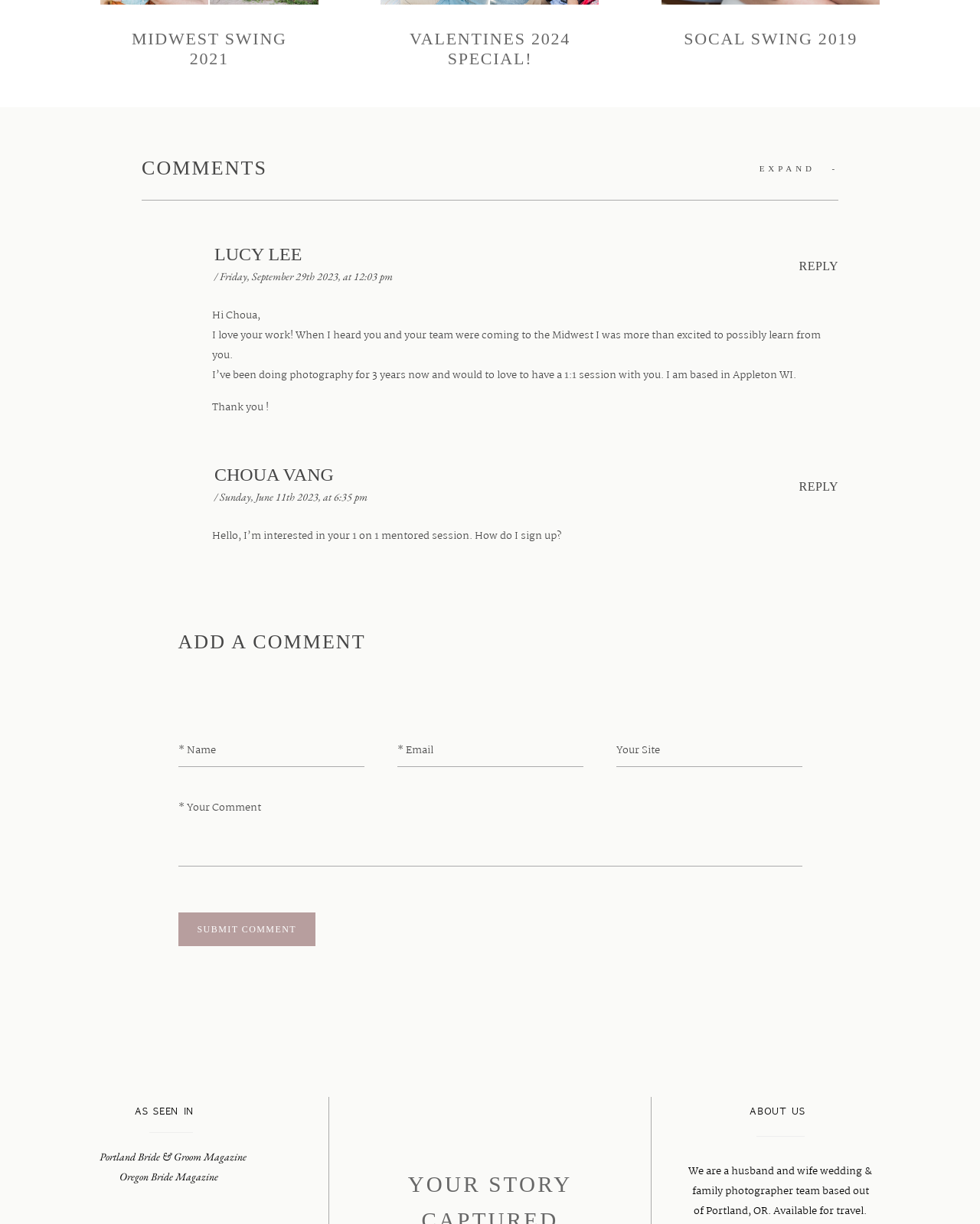Please provide a comprehensive answer to the question based on the screenshot: What is the purpose of the 'ADD A COMMENT' button?

I found this information by looking at the comment section, where I saw the 'ADD A COMMENT' button. This button is likely used to add a new comment to the existing comments on the page.